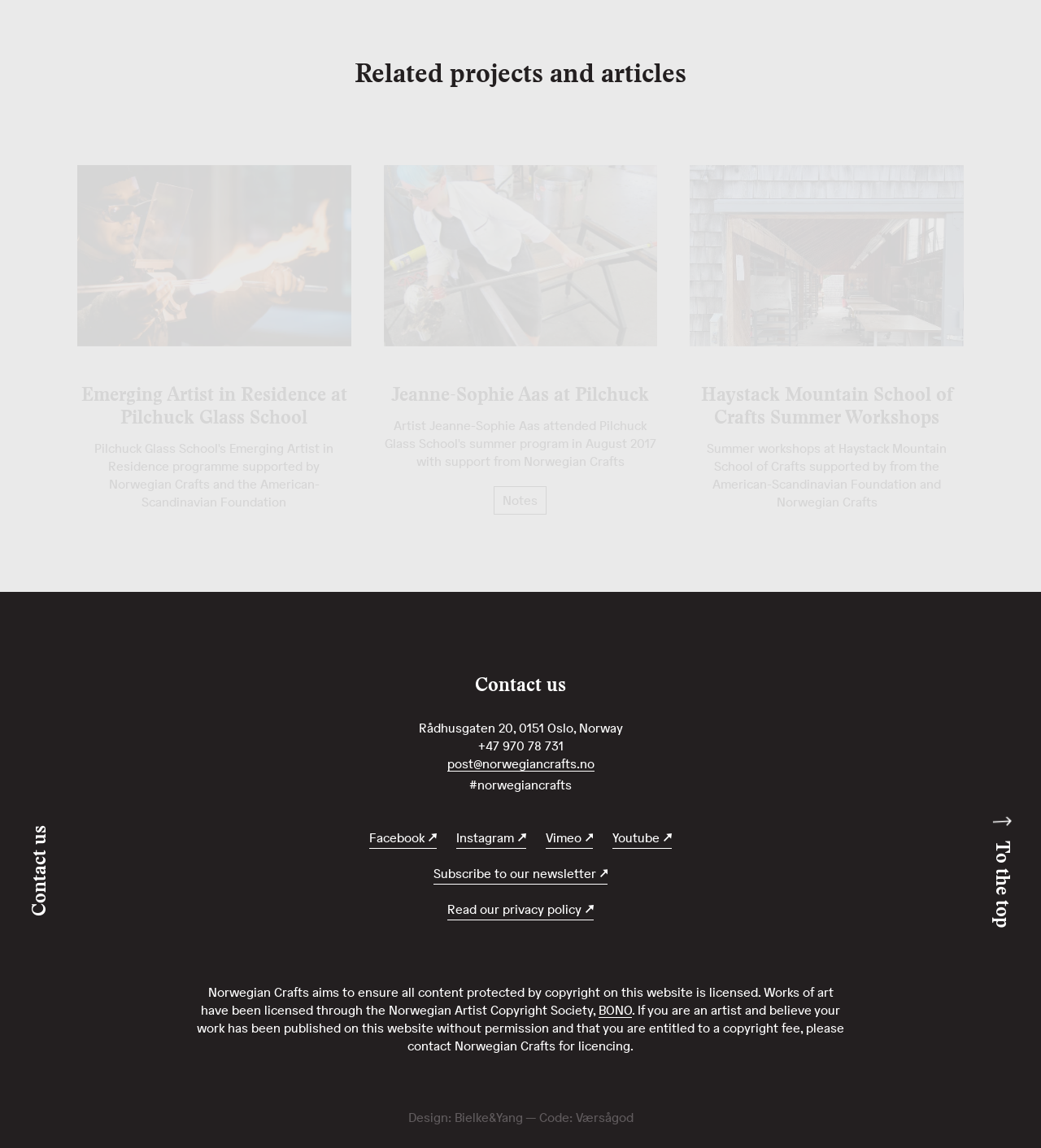What social media platforms does Norwegian Crafts have?
Offer a detailed and full explanation in response to the question.

I found the social media platforms by looking at the link elements with the bounding box coordinates [0.354, 0.723, 0.419, 0.74], [0.438, 0.723, 0.505, 0.74], [0.524, 0.723, 0.57, 0.74], and [0.589, 0.723, 0.646, 0.74], which contain the names of the social media platforms.